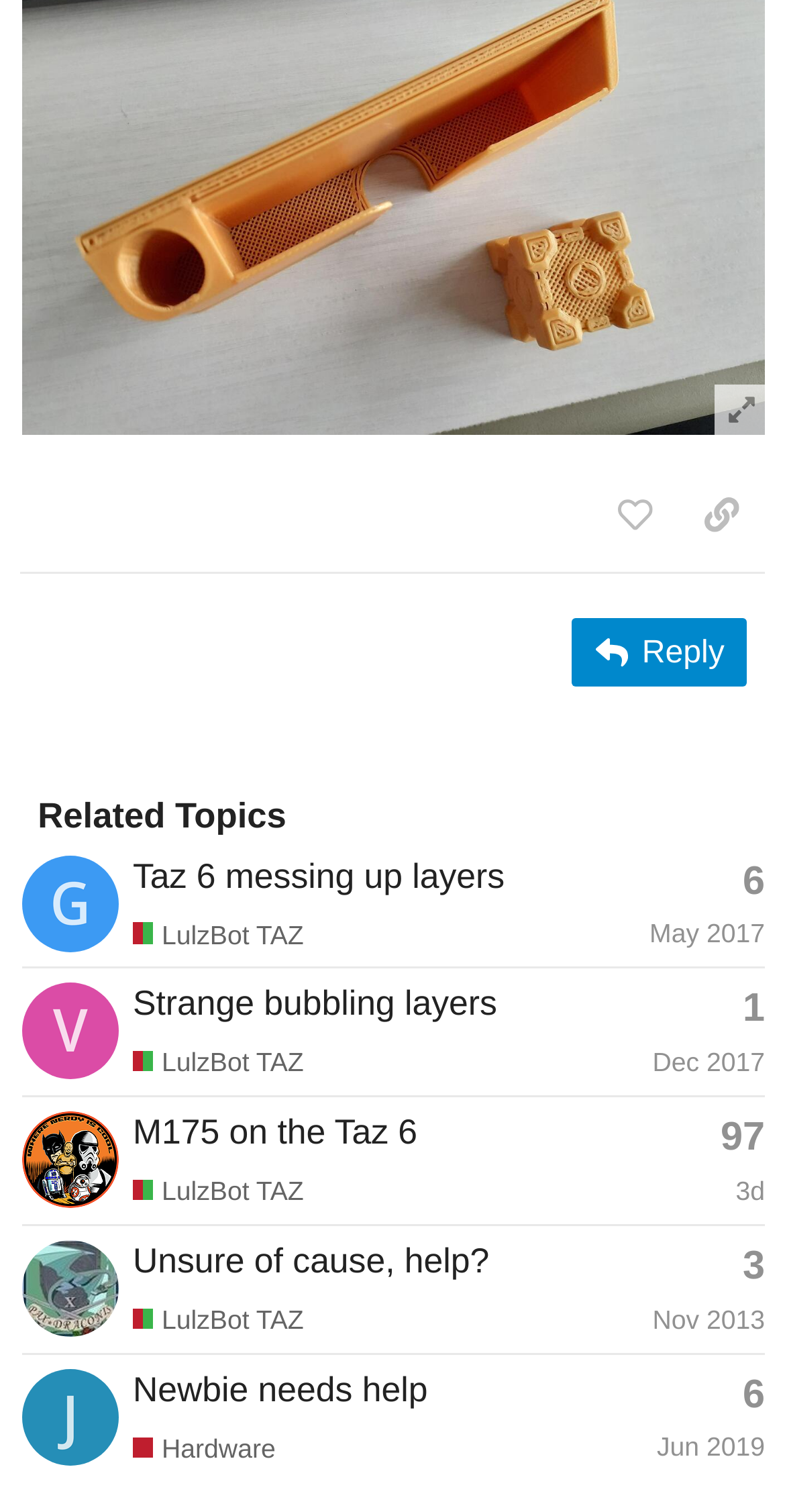Indicate the bounding box coordinates of the element that needs to be clicked to satisfy the following instruction: "Copy a link to this post to clipboard". The coordinates should be four float numbers between 0 and 1, i.e., [left, top, right, bottom].

[0.864, 0.316, 0.974, 0.367]